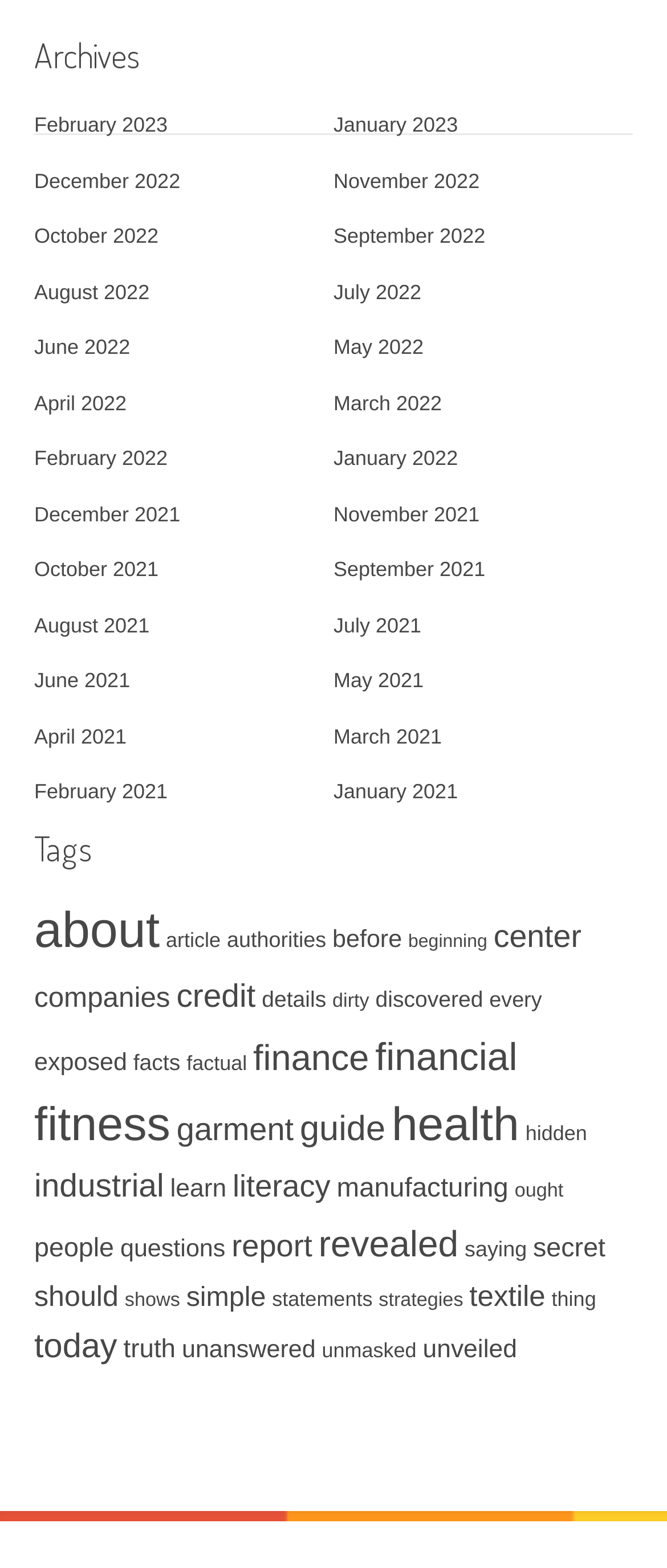Please provide a brief answer to the question using only one word or phrase: 
What is the most popular tag?

fitness